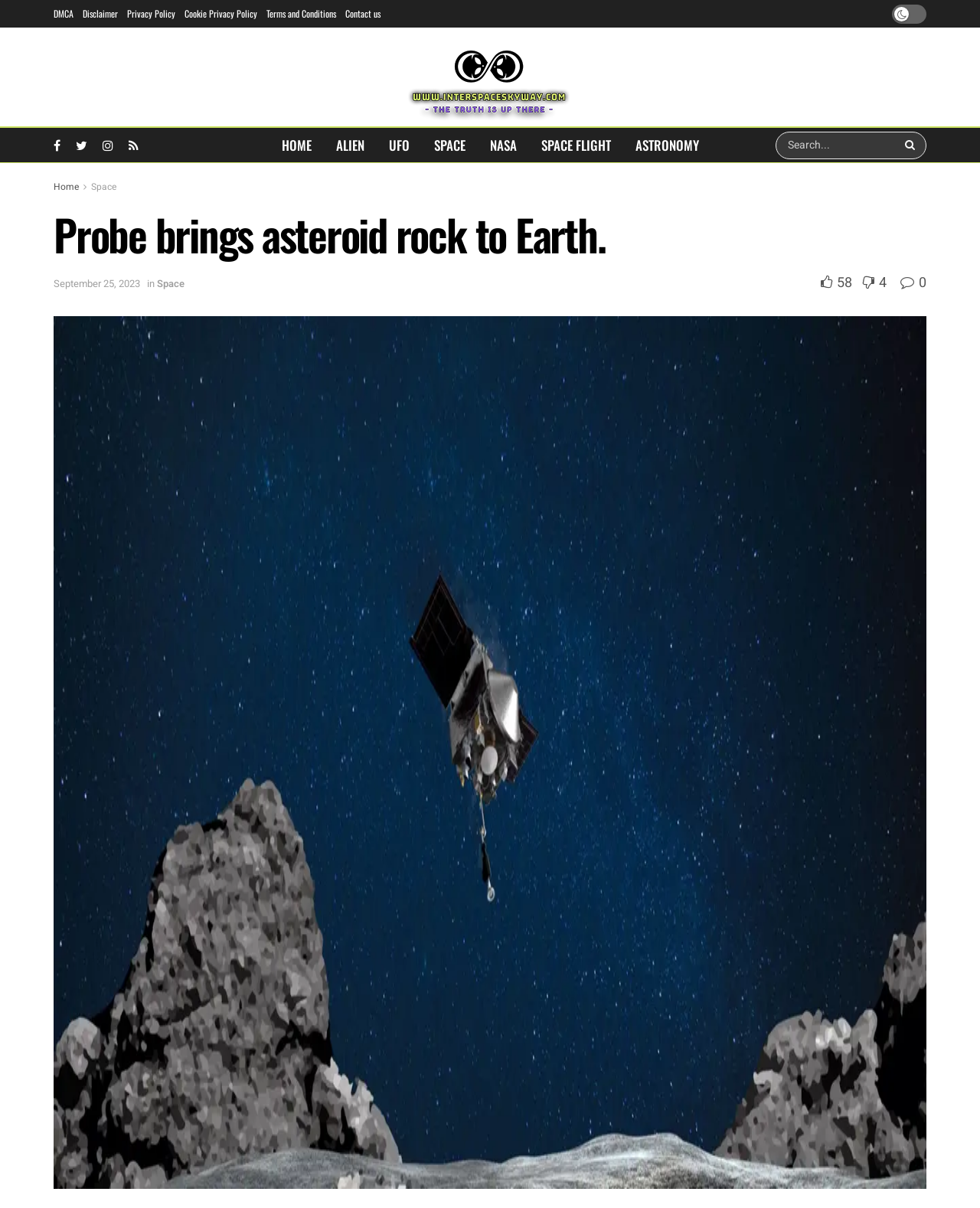Please mark the bounding box coordinates of the area that should be clicked to carry out the instruction: "Click on the DMCA link".

[0.055, 0.0, 0.075, 0.023]